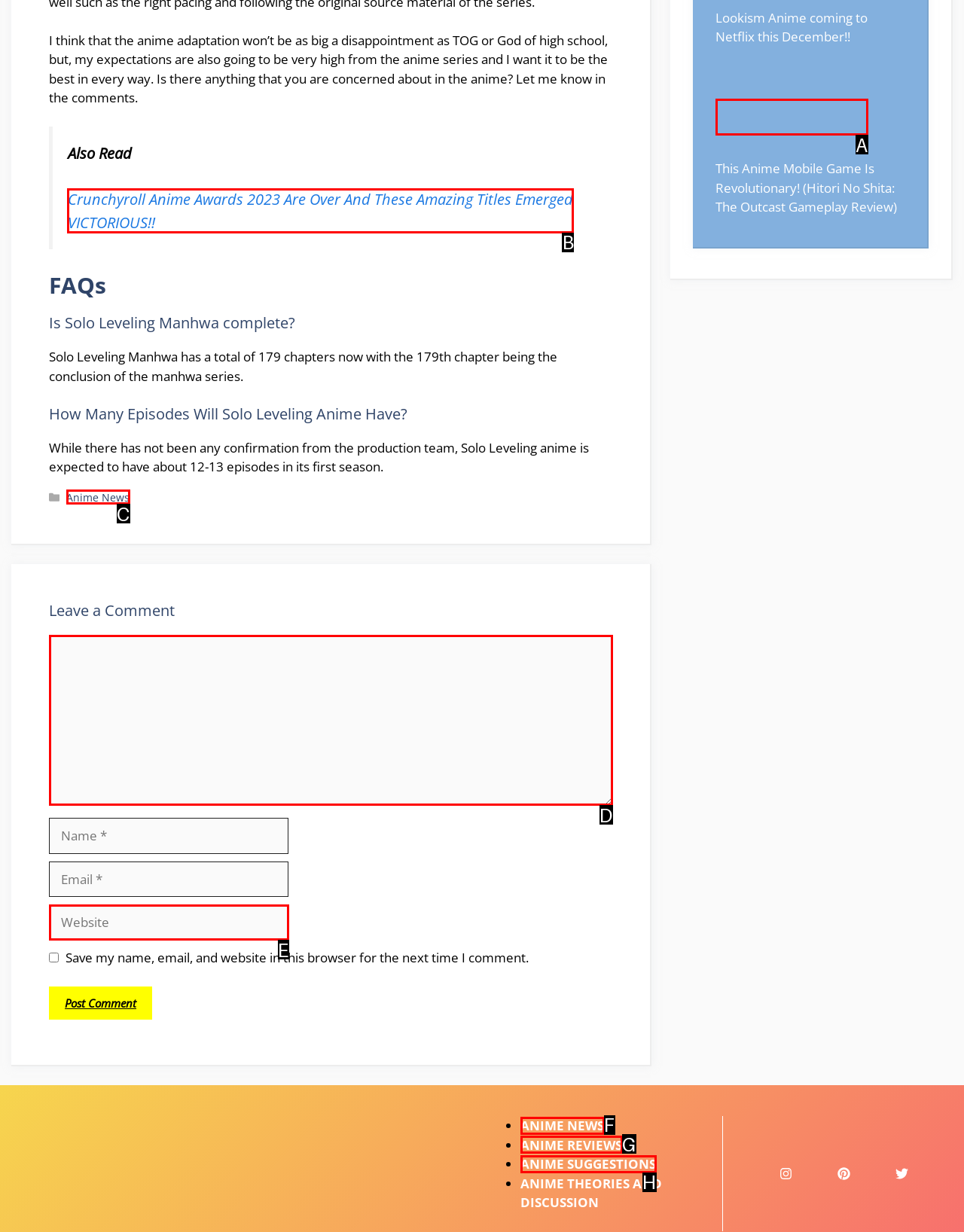Specify which UI element should be clicked to accomplish the task: Read the article 'Crunchyroll Anime Awards 2023 Are Over And These Amazing Titles Emerged VICTORIOUS!!'. Answer with the letter of the correct choice.

B